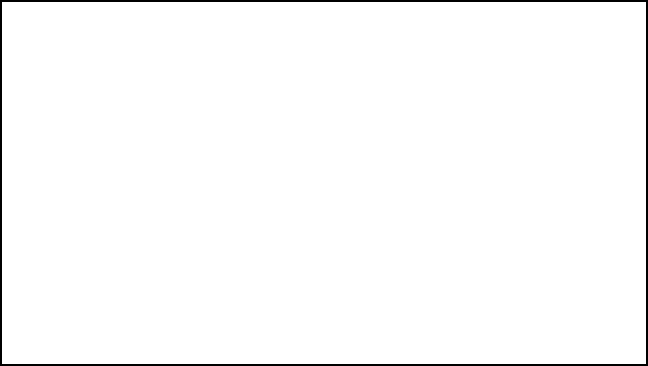Where did Caitlin discover her talent for proofreading?
We need a detailed and exhaustive answer to the question. Please elaborate.

According to the caption, Caitlin discovered her talent for proofreading while assisting peers with their essays during her studies in Germany.